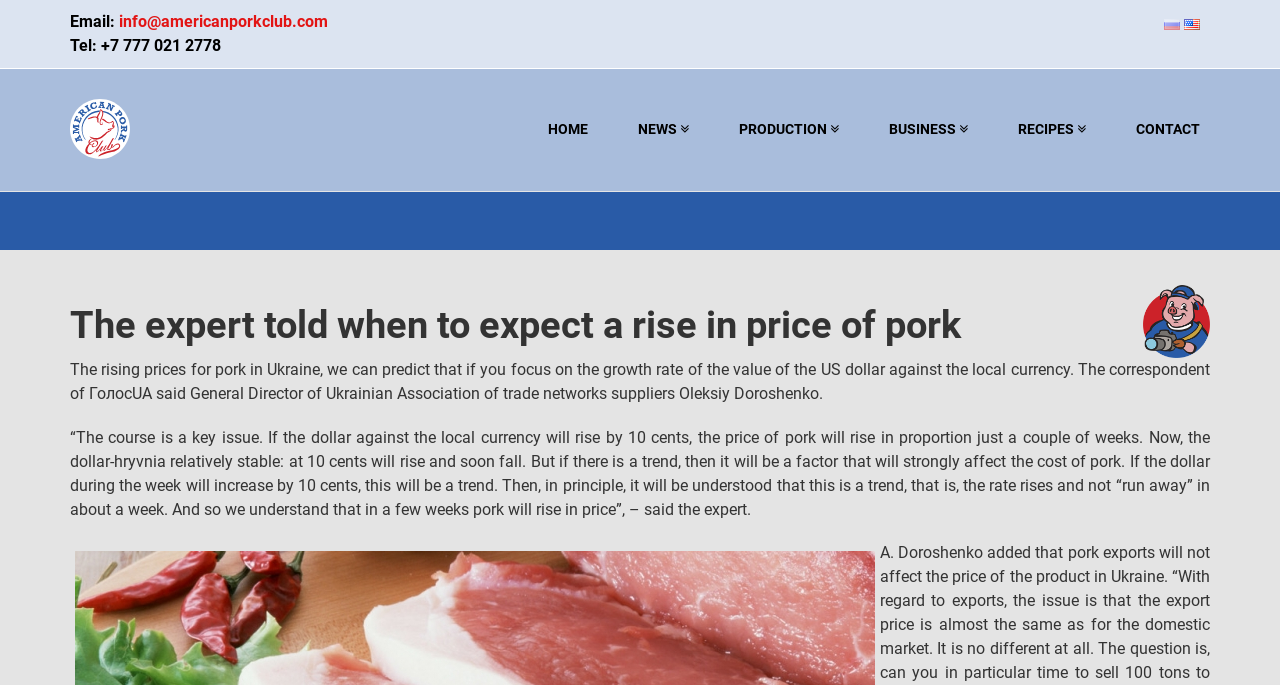What is the phone number of American Pork Club?
Give a one-word or short phrase answer based on the image.

+7 777 021 0278